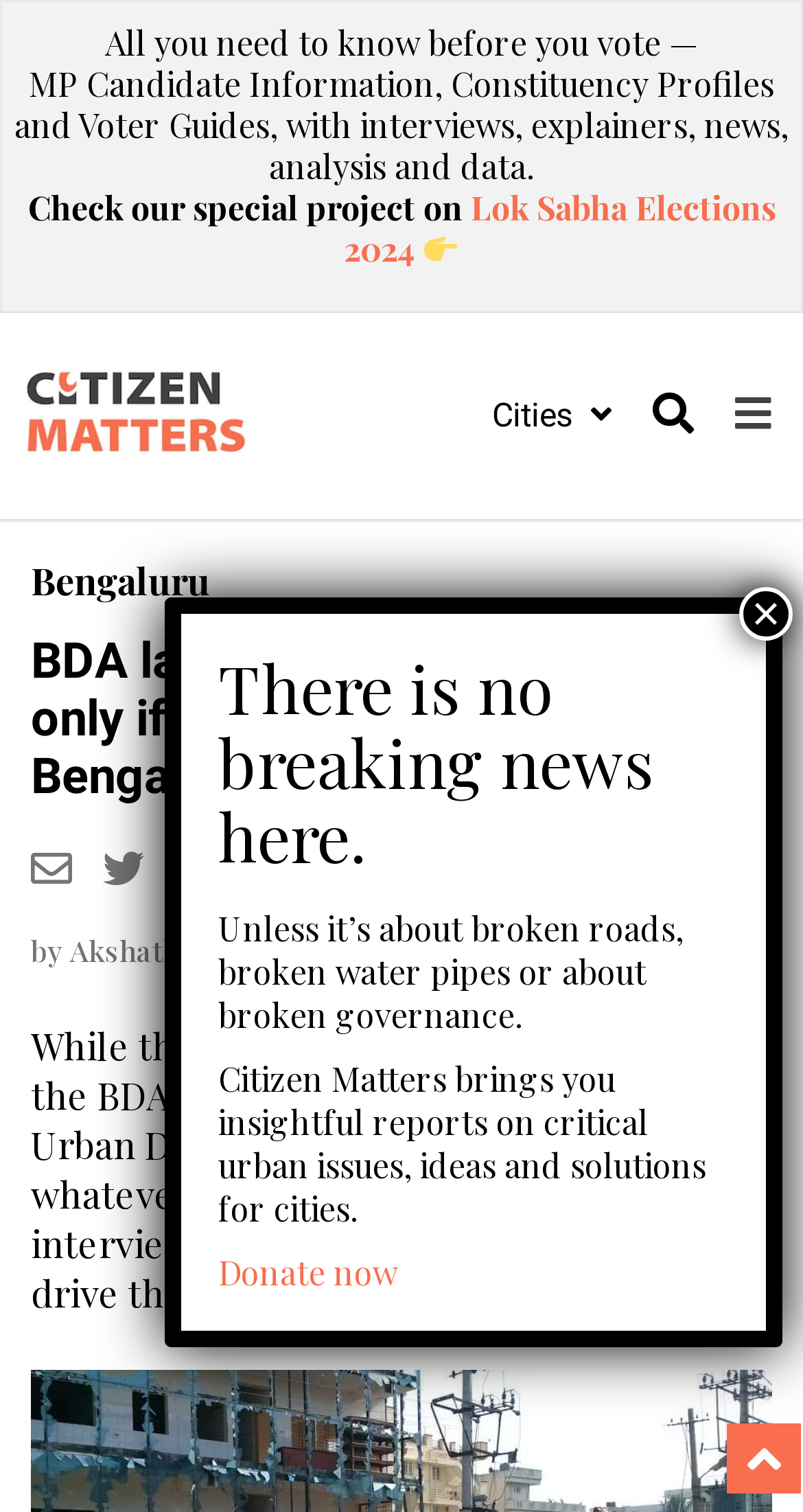Could you specify the bounding box coordinates for the clickable section to complete the following instruction: "Share this article on Facebook"?

[0.303, 0.56, 0.336, 0.589]